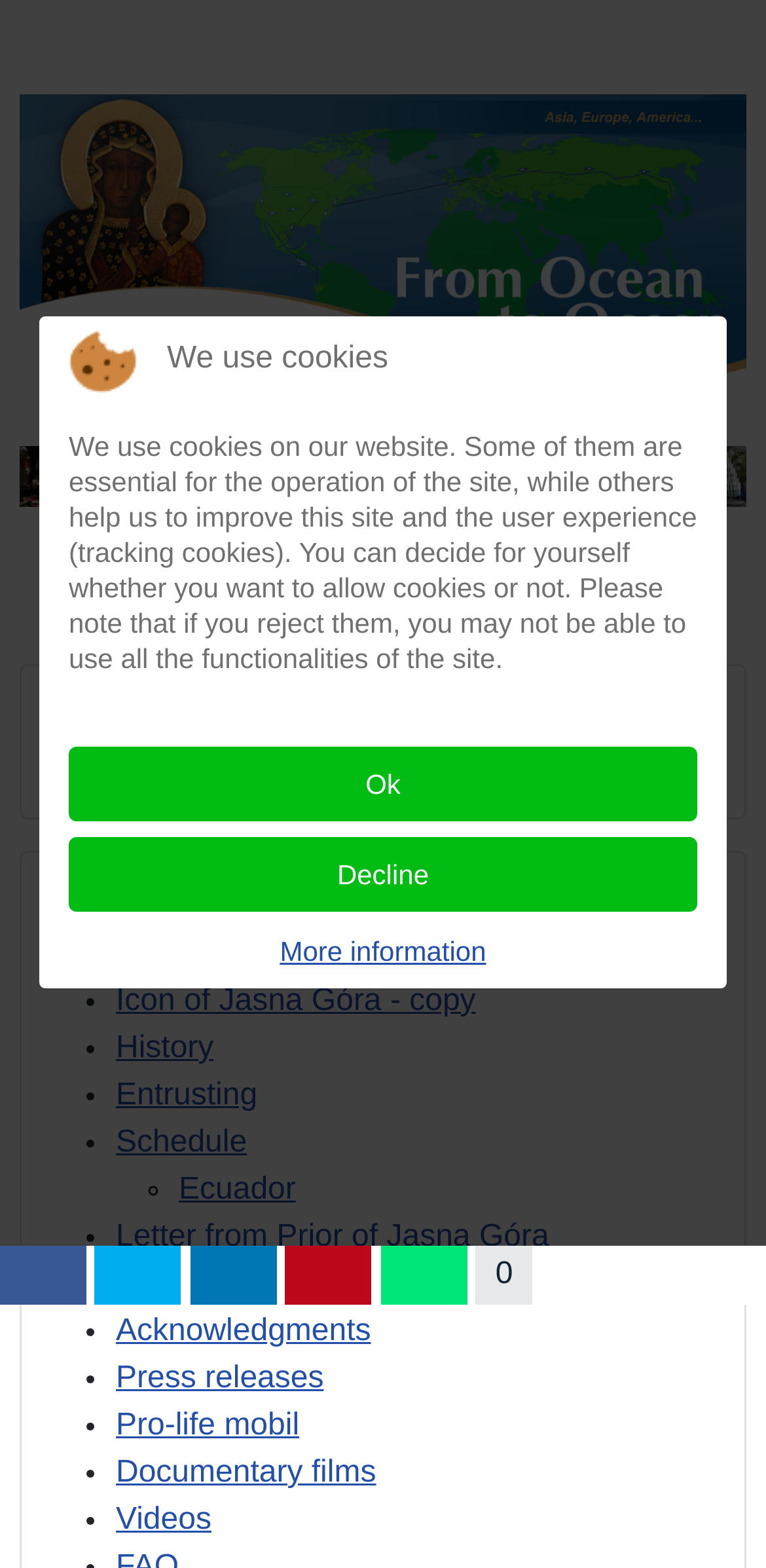Can you find the bounding box coordinates for the element to click on to achieve the instruction: "View News sorted by country"?

[0.151, 0.598, 0.605, 0.619]